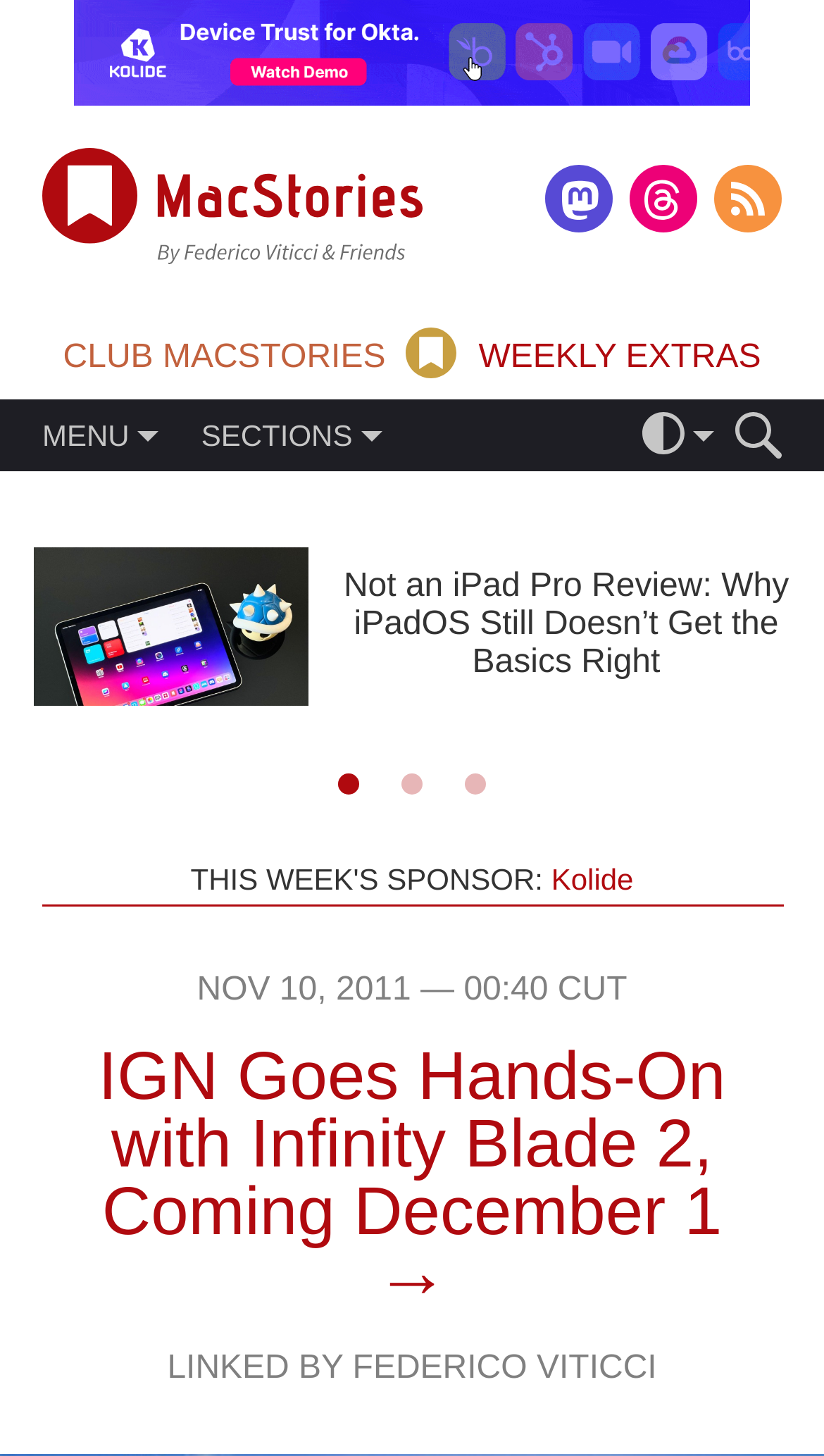Based on the provided description, "parent_node: VISION PRO", find the bounding box of the corresponding UI element in the screenshot.

[0.49, 0.325, 0.578, 0.354]